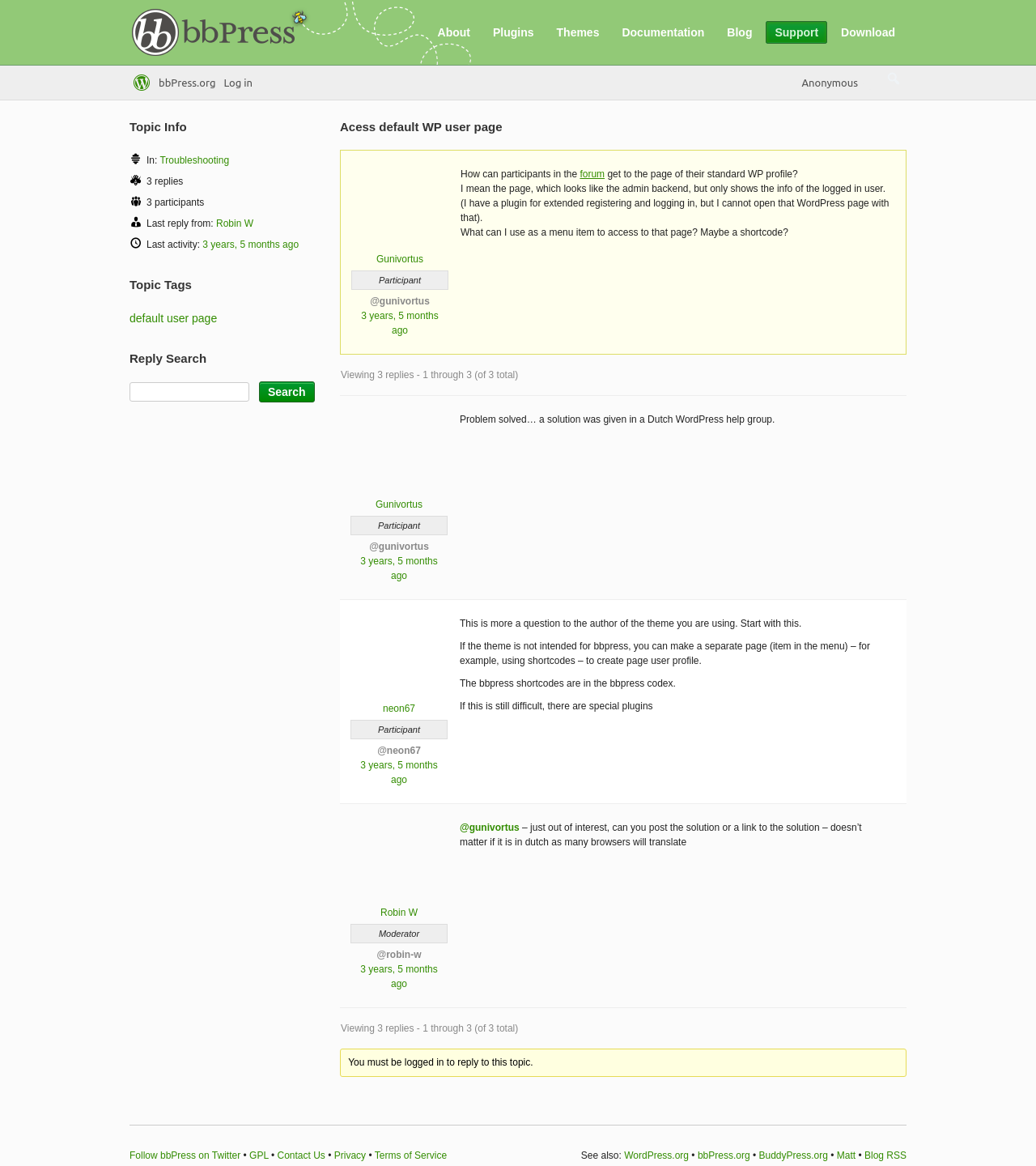Please identify the bounding box coordinates of where to click in order to follow the instruction: "Click on the 'About' link".

[0.414, 0.018, 0.462, 0.038]